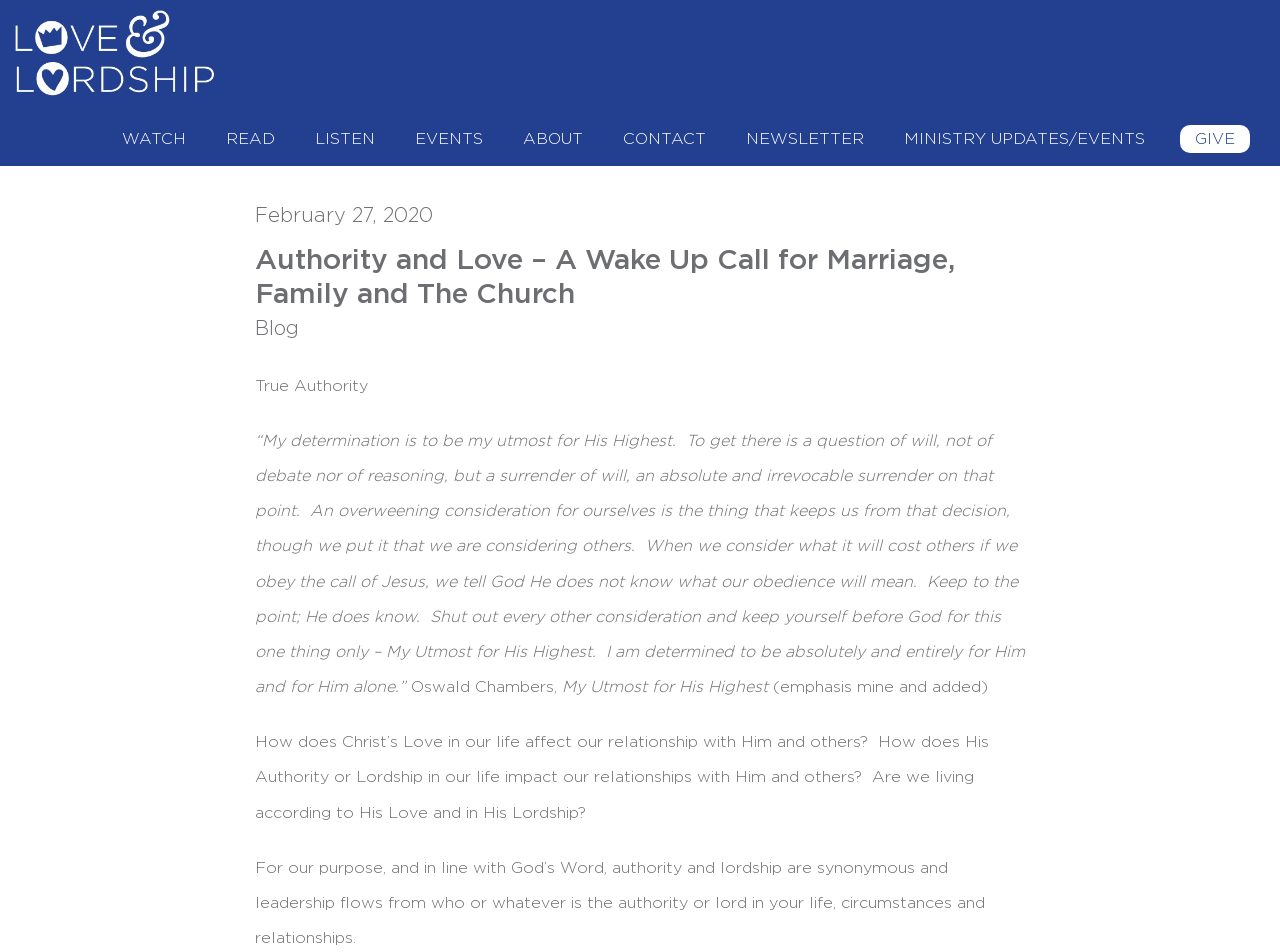Locate the bounding box coordinates of the element that should be clicked to fulfill the instruction: "Click on ABOUT".

[0.405, 0.128, 0.459, 0.164]